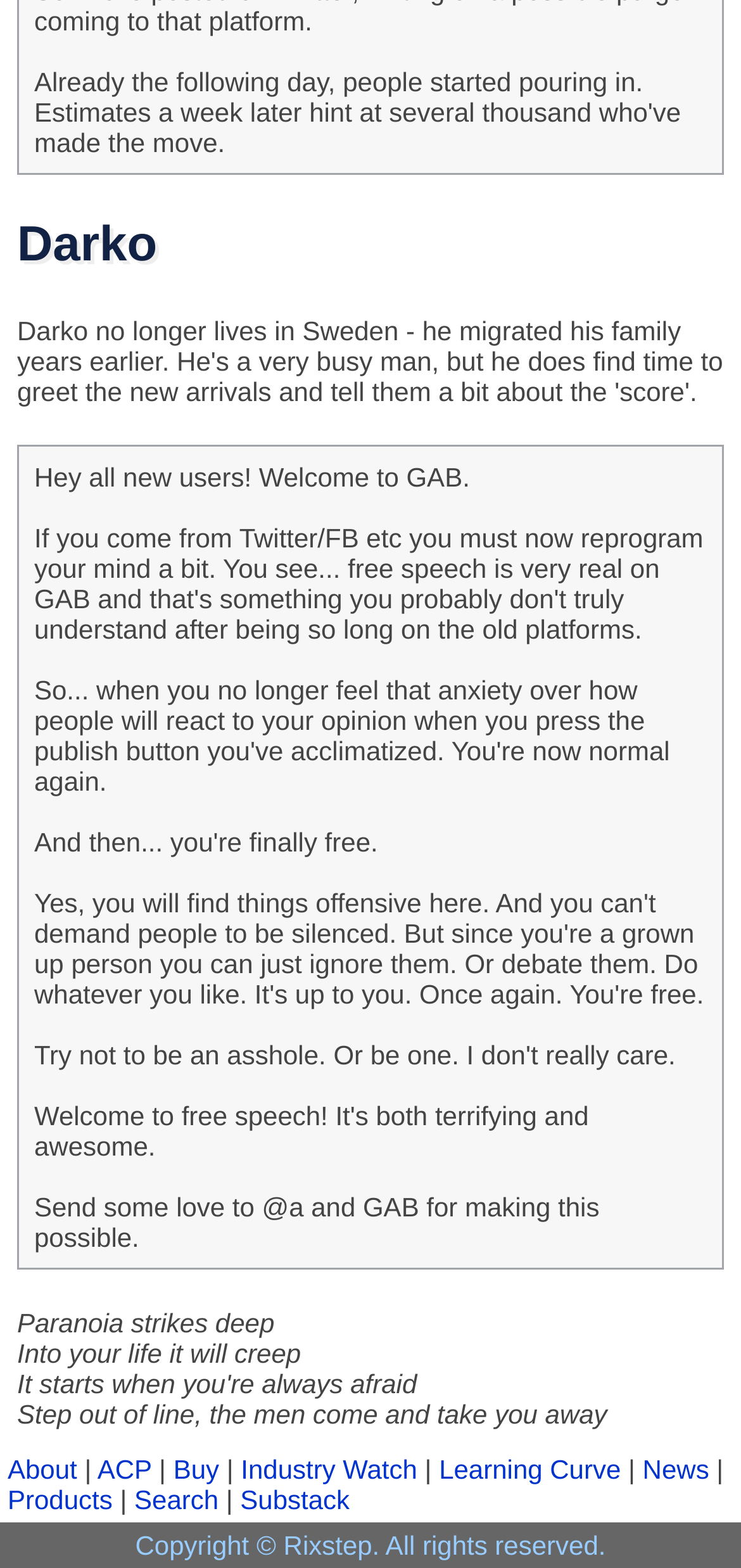Please provide the bounding box coordinates for the element that needs to be clicked to perform the instruction: "View January 2019". The coordinates must consist of four float numbers between 0 and 1, formatted as [left, top, right, bottom].

None